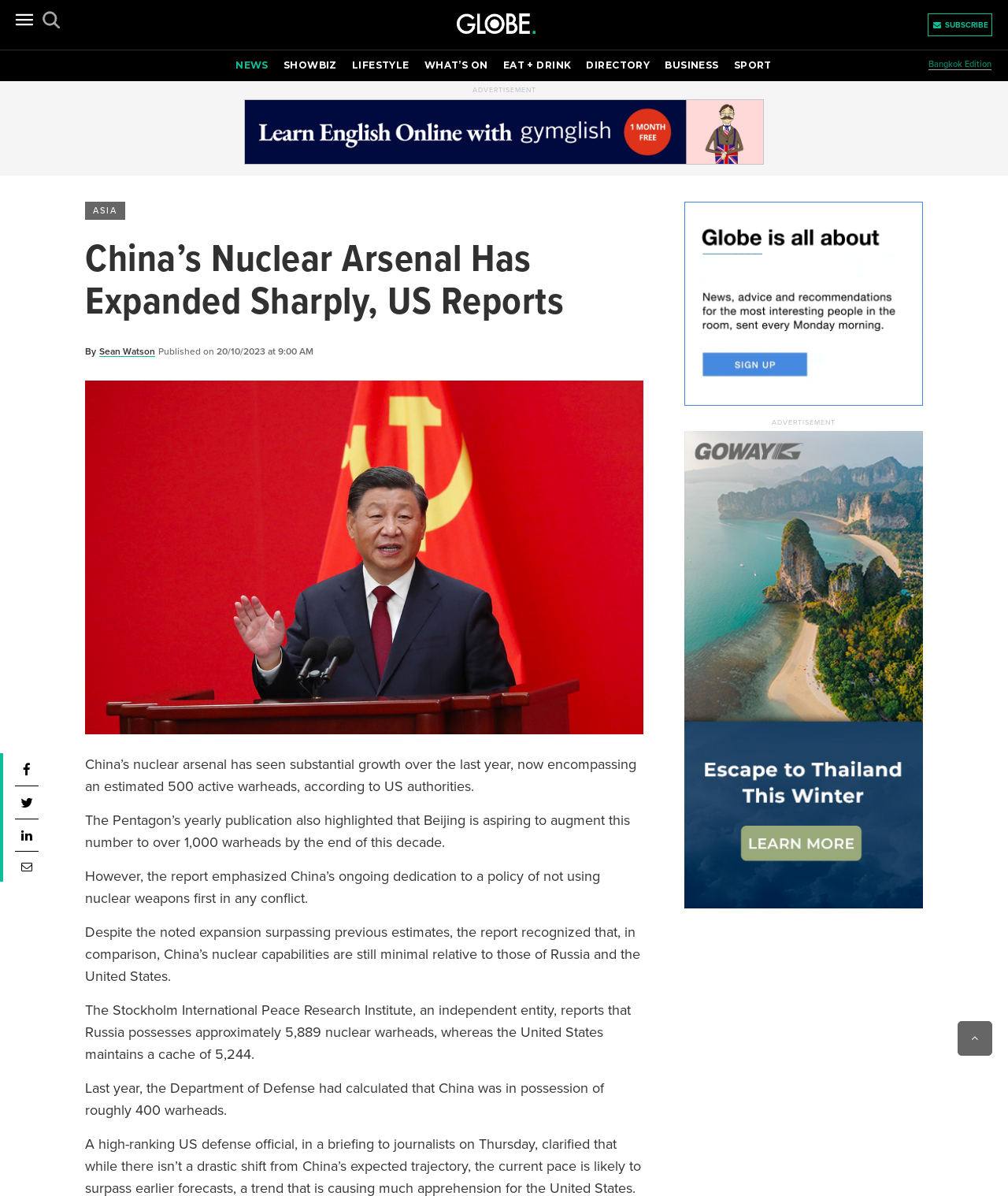Please specify the bounding box coordinates of the clickable section necessary to execute the following command: "Scroll to top".

[0.95, 0.854, 0.984, 0.883]